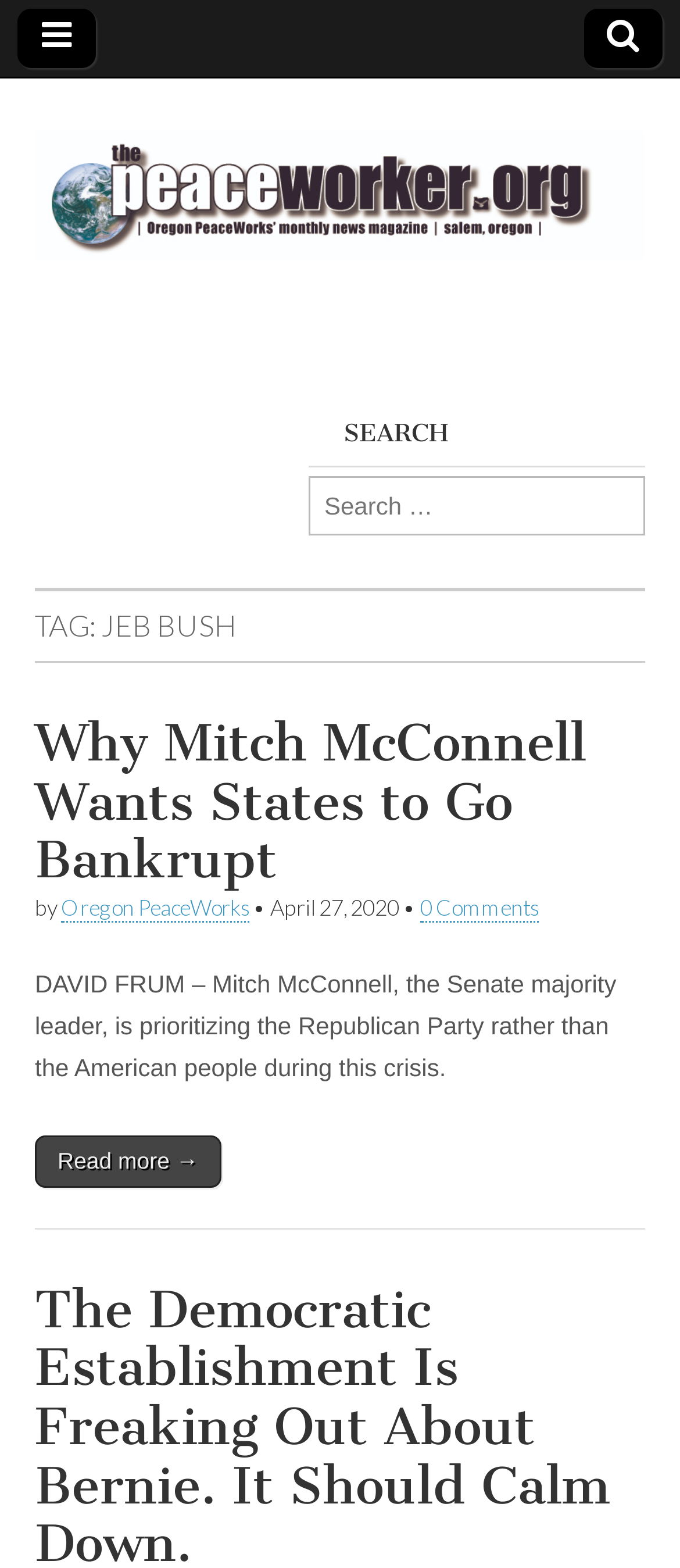Determine the bounding box coordinates of the UI element described by: "0 Comments".

[0.618, 0.571, 0.792, 0.589]